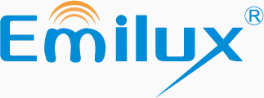Elaborate on all the key elements and details present in the image.

The image features the vibrant and modern logo of "Emilux," a brand known for its innovative lighting solutions. The logo includes a stylized representation of the brand name "Emilux," rendered in striking blue, embodying a sense of professionalism and creativity. Above the name, an orange emblem suggests a dynamic feature, possibly symbolizing light or illumination. 

This logo effectively represents Emilux's commitment to quality and design in the lighting industry, making it recognized for its various products, including ceiling-mounted downlights and spotlights, aimed at enhancing mood and functionality in different spaces, such as bedrooms.